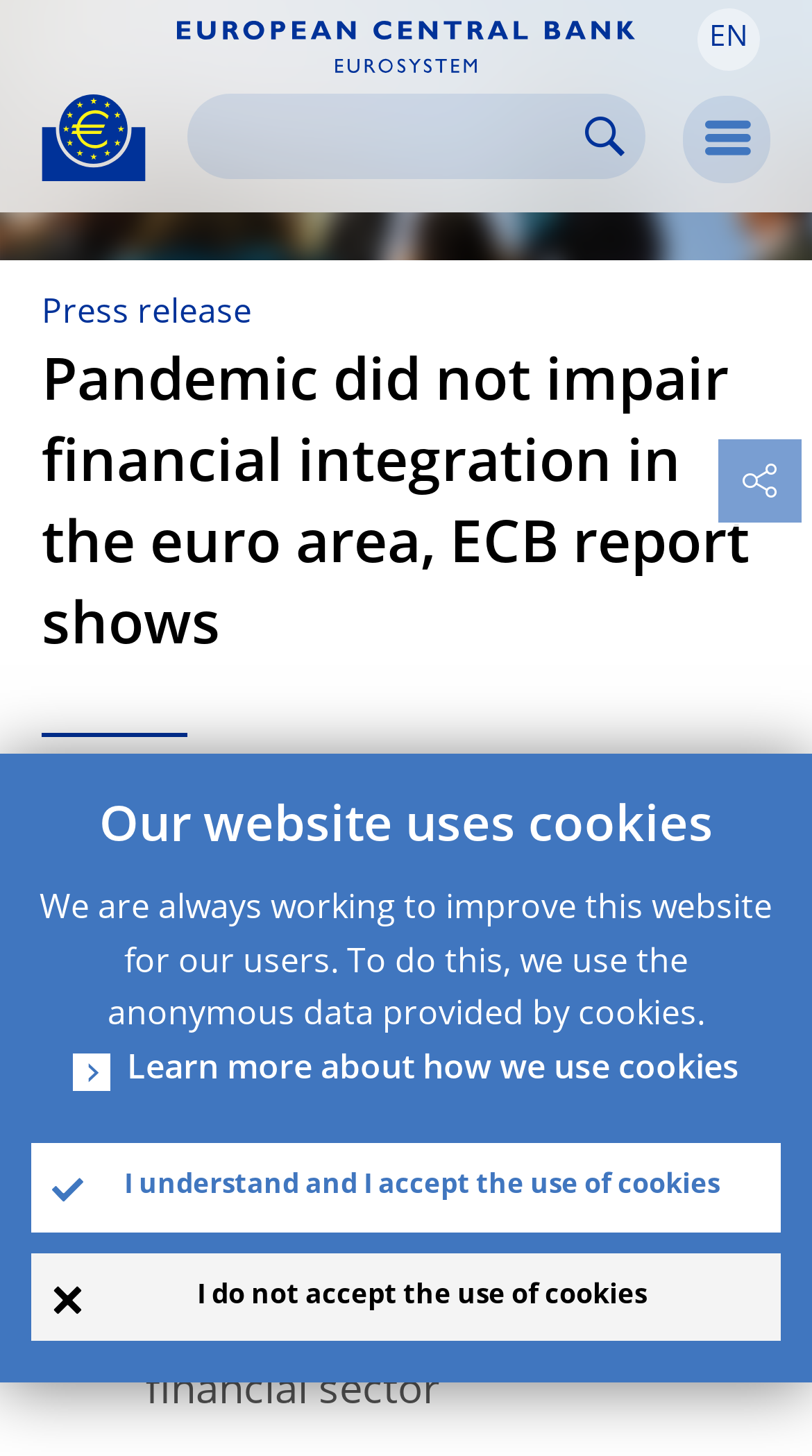What is the date of the press release?
Refer to the screenshot and deliver a thorough answer to the question presented.

The date of the press release can be found in the text '6 April 2022' which is located below the main heading of the webpage.